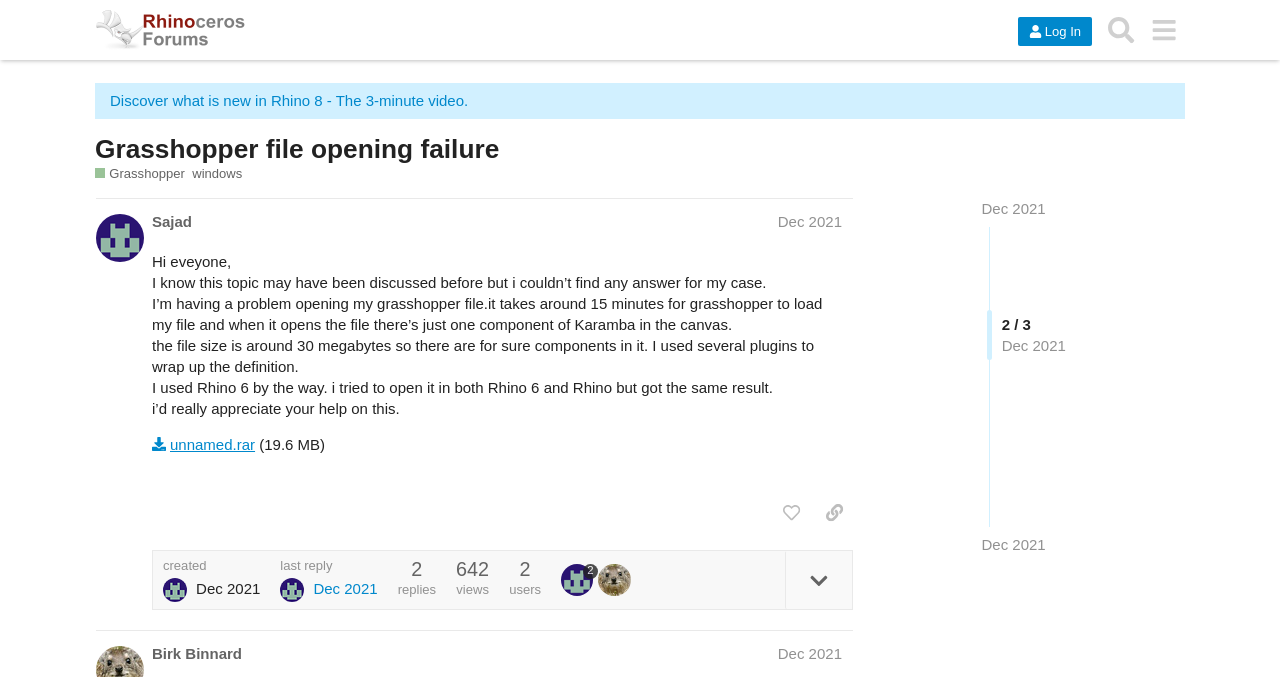Locate the bounding box coordinates of the segment that needs to be clicked to meet this instruction: "Search for topics".

[0.859, 0.013, 0.892, 0.076]